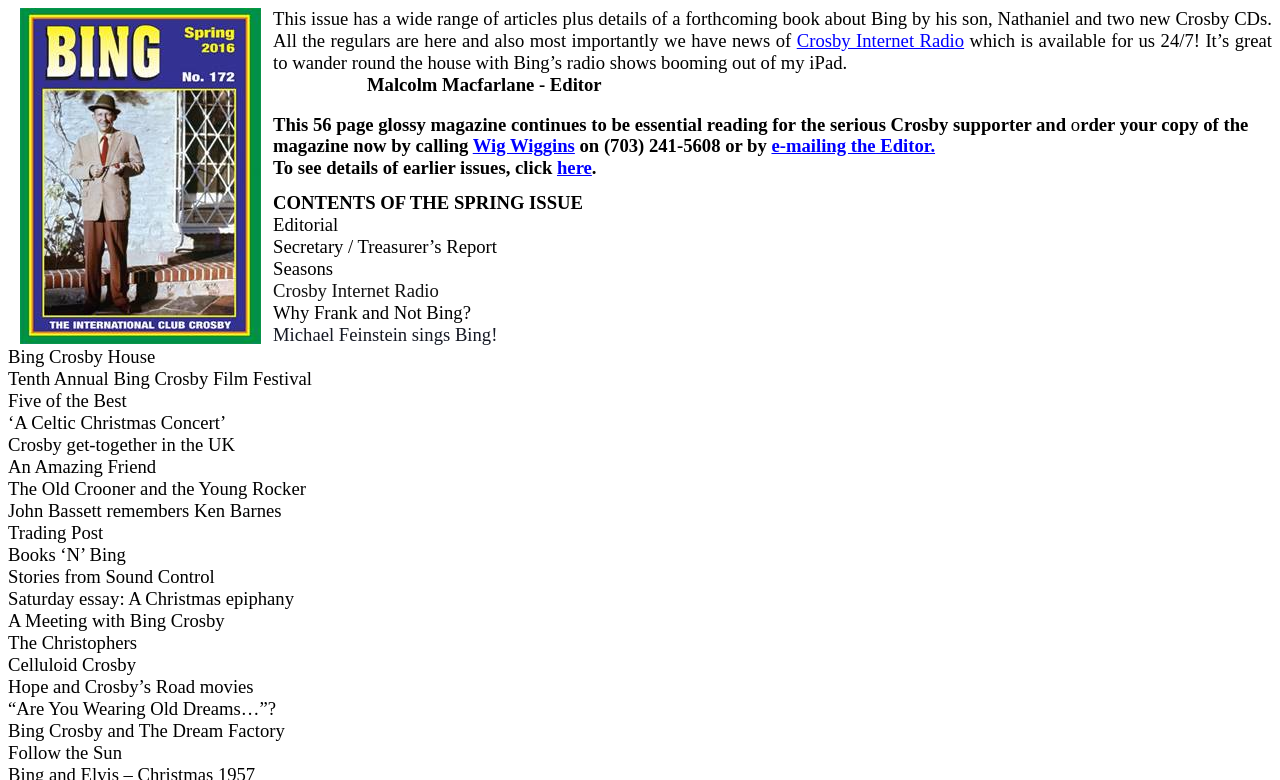Determine the bounding box for the described HTML element: "here". Ensure the coordinates are four float numbers between 0 and 1 in the format [left, top, right, bottom].

[0.435, 0.201, 0.462, 0.228]